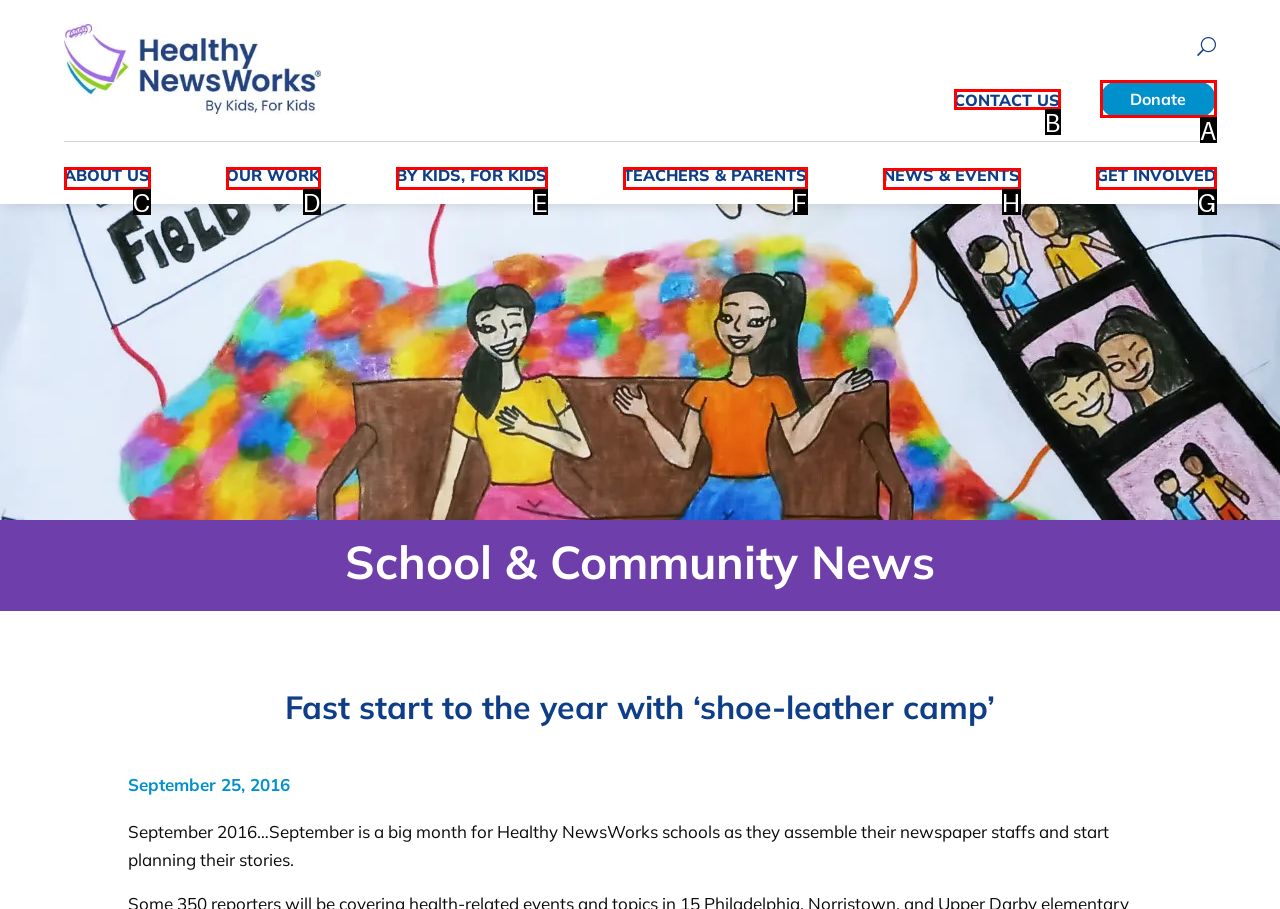Identify the correct lettered option to click in order to perform this task: Read the news and events. Respond with the letter.

H